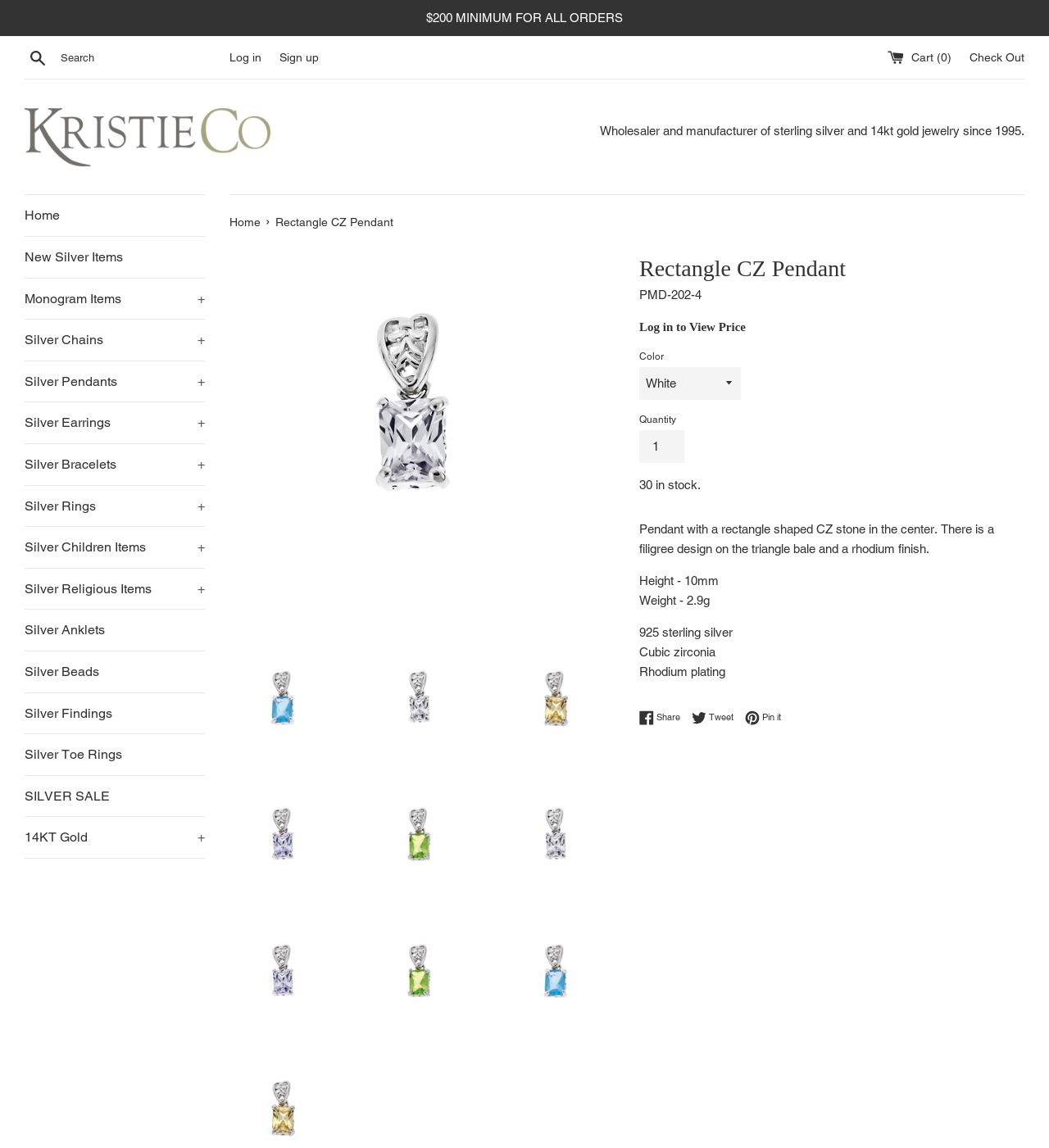Can you find the bounding box coordinates for the element to click on to achieve the instruction: "Check out"?

[0.924, 0.044, 0.977, 0.055]